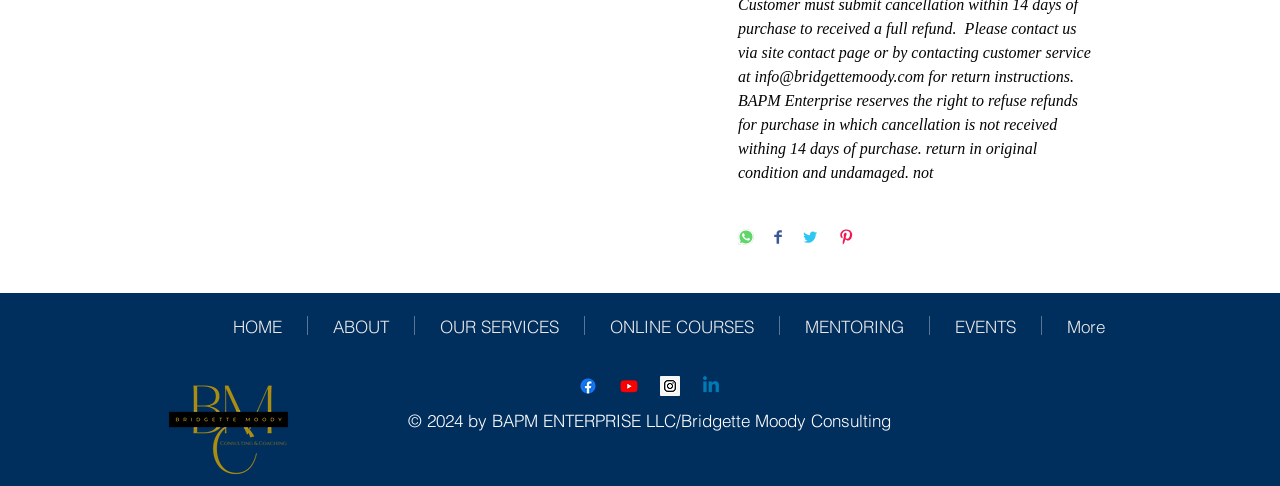Given the element description, predict the bounding box coordinates in the format (top-left x, top-left y, bottom-right x, bottom-right y). Make sure all values are between 0 and 1. Here is the element description: MENTORING

[0.609, 0.65, 0.726, 0.689]